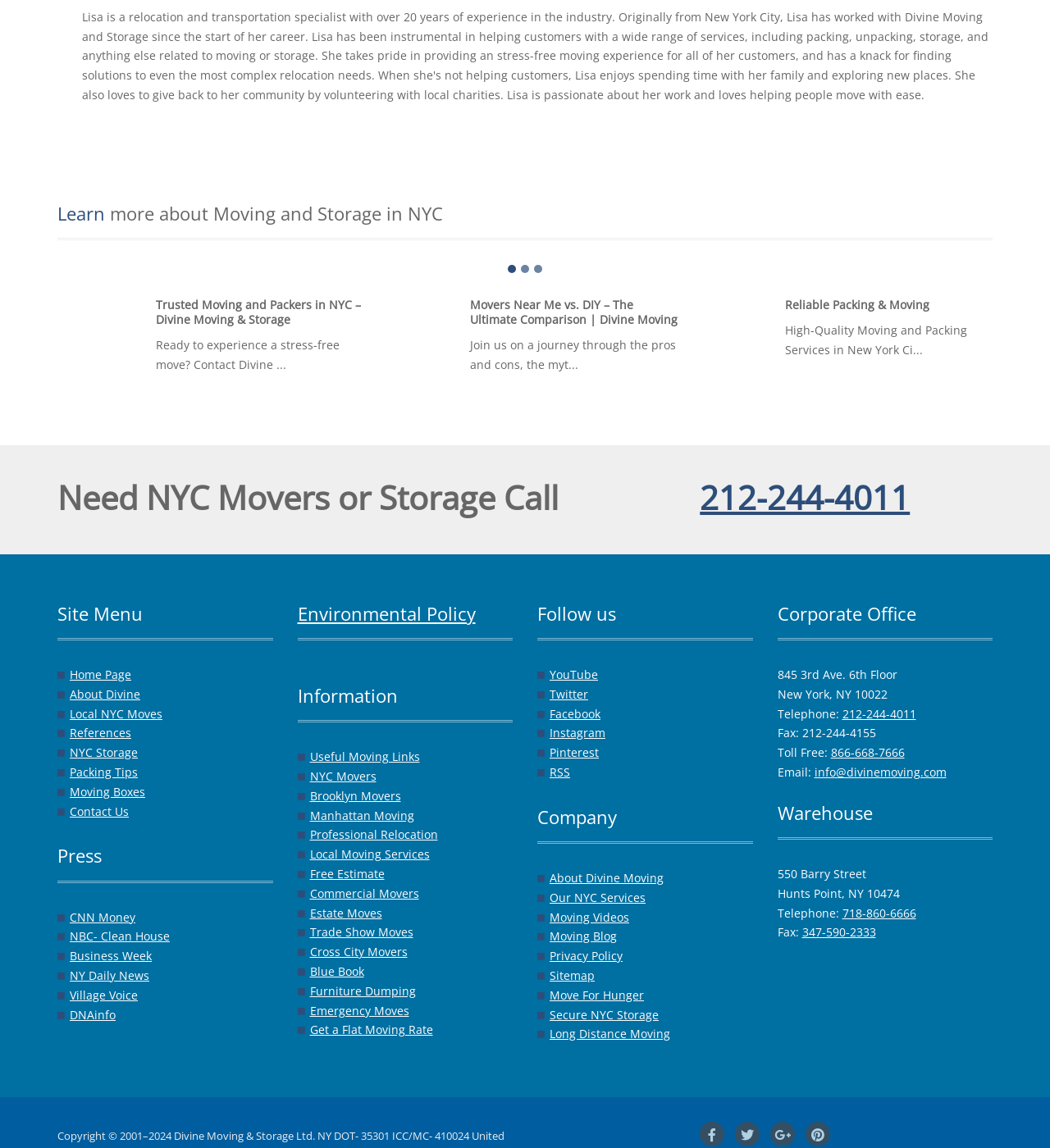Locate the bounding box coordinates of the UI element described by: "sainsburys kronos server login". Provide the coordinates as four float numbers between 0 and 1, formatted as [left, top, right, bottom].

None